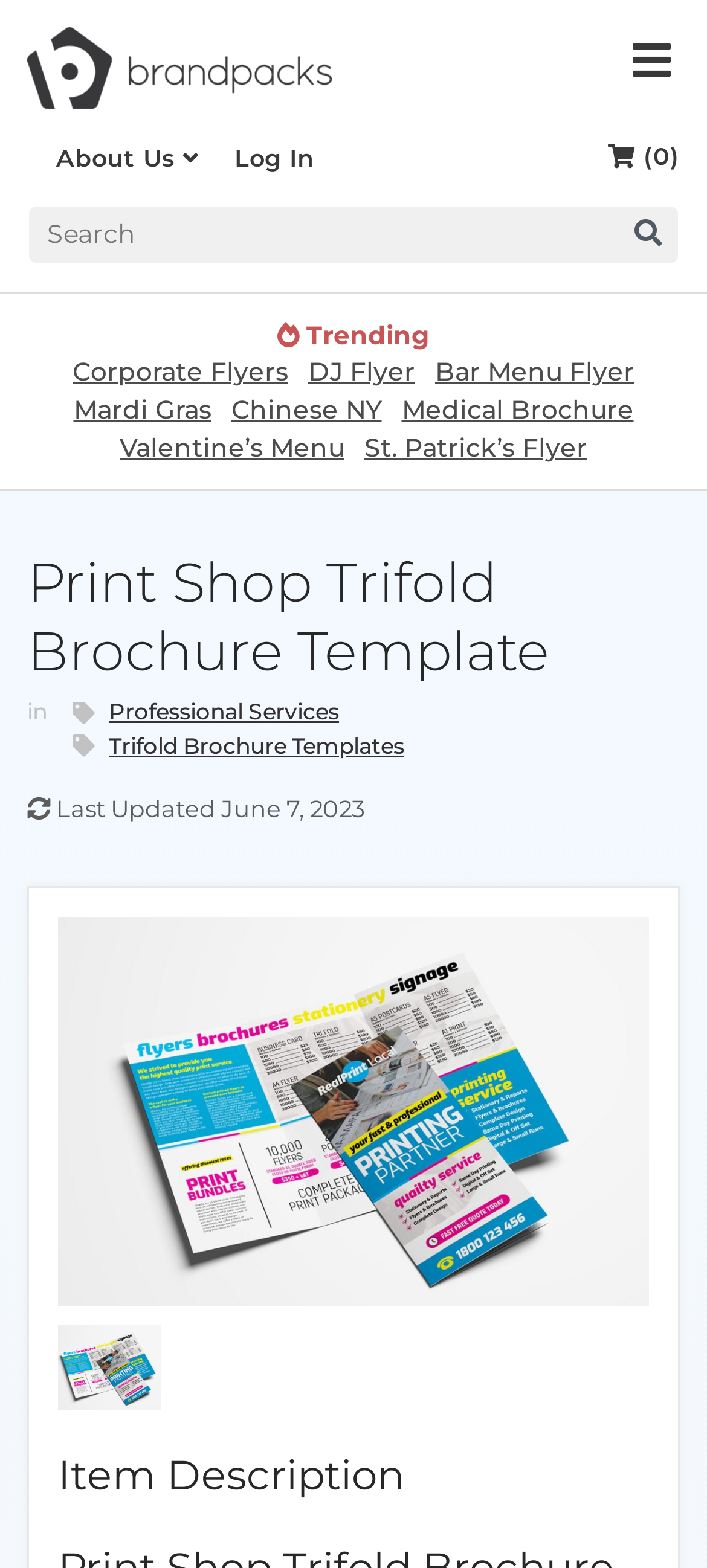Please identify the bounding box coordinates for the region that you need to click to follow this instruction: "Go to the About Us page".

[0.079, 0.09, 0.28, 0.113]